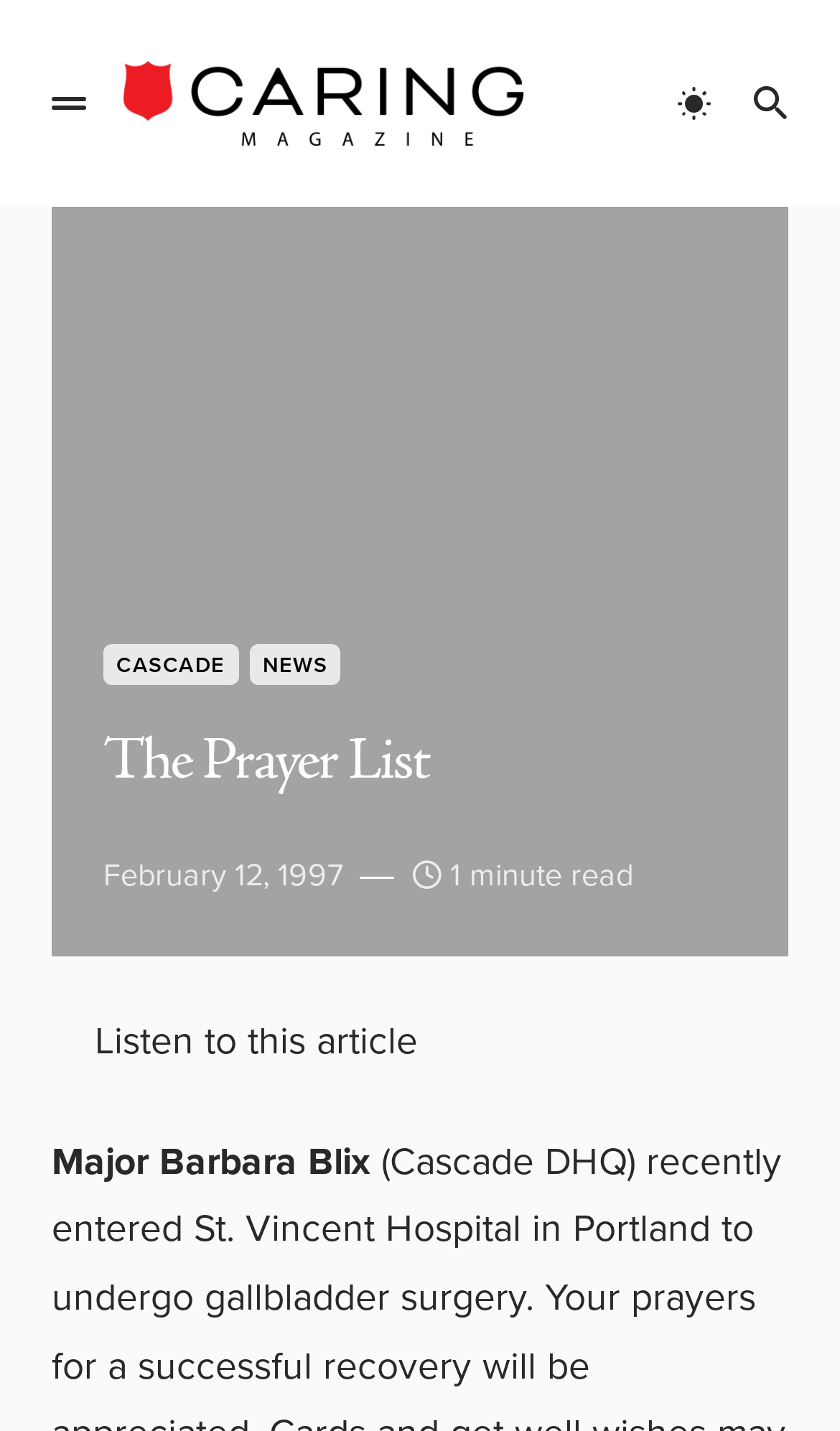Find the bounding box of the UI element described as follows: "alt="Caring Magazine"".

[0.133, 0.035, 0.637, 0.11]